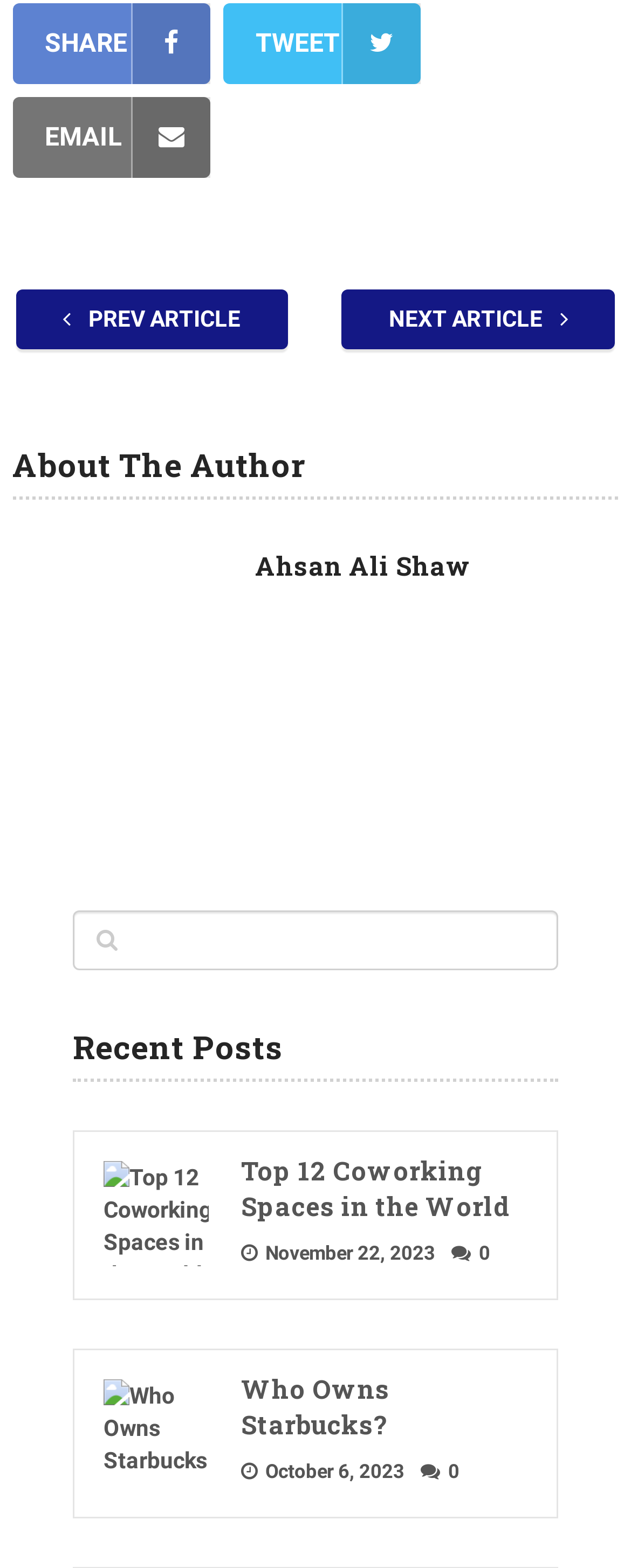What is the date of the first recent post?
Examine the image and provide an in-depth answer to the question.

I found the date of the first recent post by looking at the StaticText element with the text 'November 22, 2023', which is located near the first image element under the heading 'Recent Posts'.